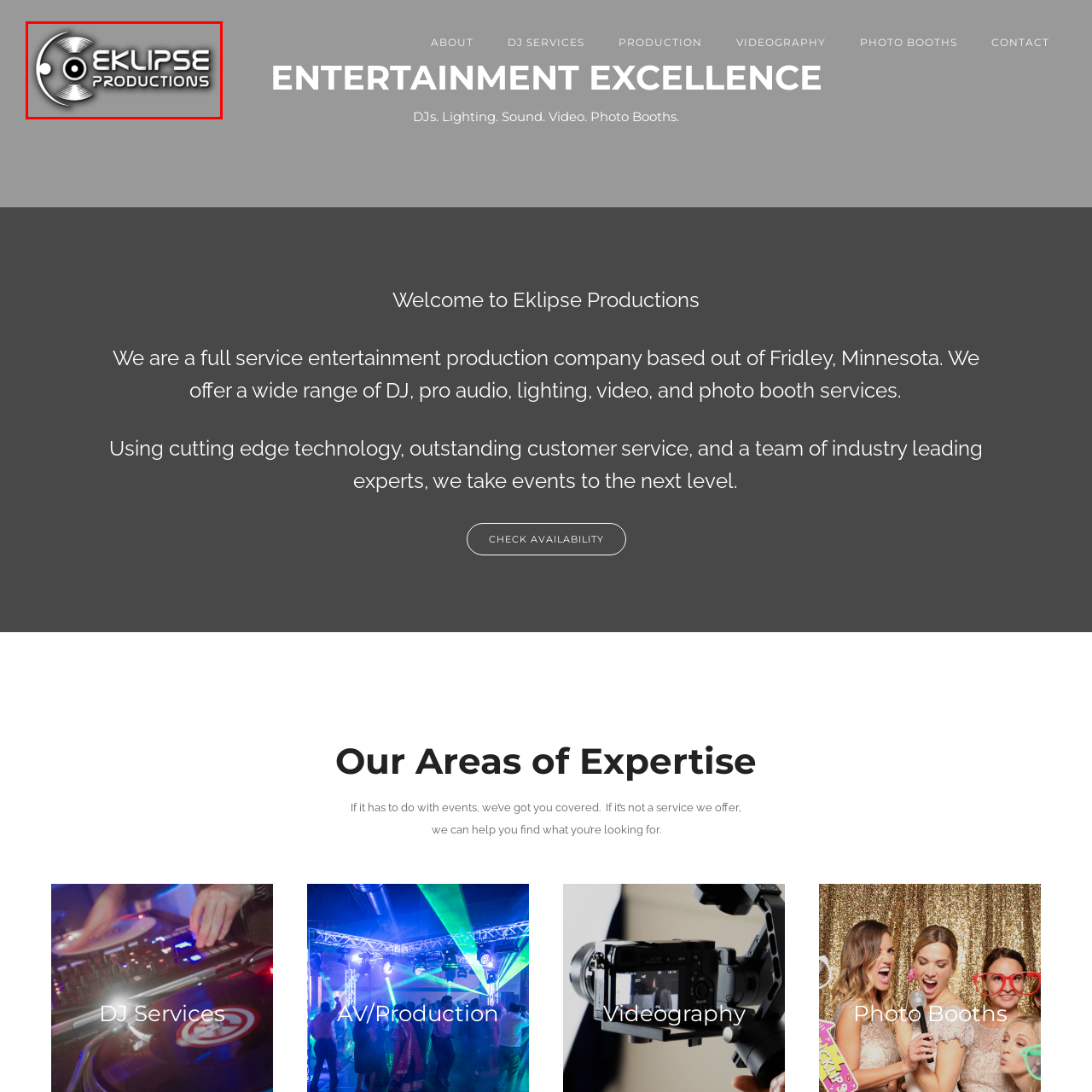Provide a comprehensive description of the image located within the red boundary.

The image features the logo of "Eklipse Productions," a full-service entertainment production company based in Fridley, Minnesota. The logo prominently showcases the name "Eklipse" in bold, modern typography, accompanied by the word "Productions" in a slightly smaller font. An artistic representation of vinyl records is integrated into the design, enhancing the musical theme that underlines the company's services. The sleek black, white, and gray color scheme gives the logo a contemporary and professional appearance, reflecting the company's commitment to high-quality entertainment solutions, including DJ services, audio-visual production, and more. This emblem encapsulates the essence of their approach to events, emphasizing innovation and client satisfaction.